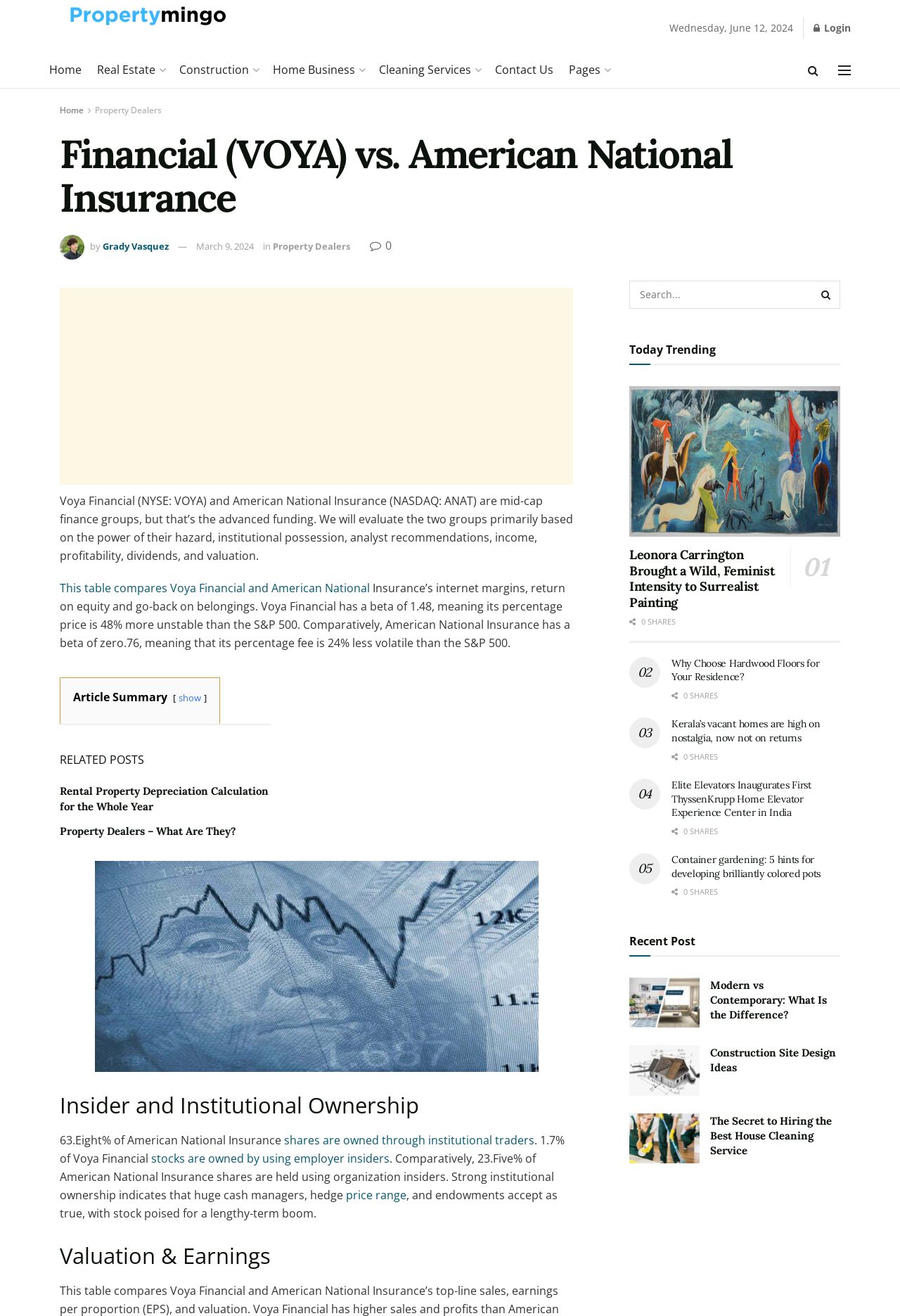Predict the bounding box coordinates for the UI element described as: "Copyright/Trademark". The coordinates should be four float numbers between 0 and 1, presented as [left, top, right, bottom].

None